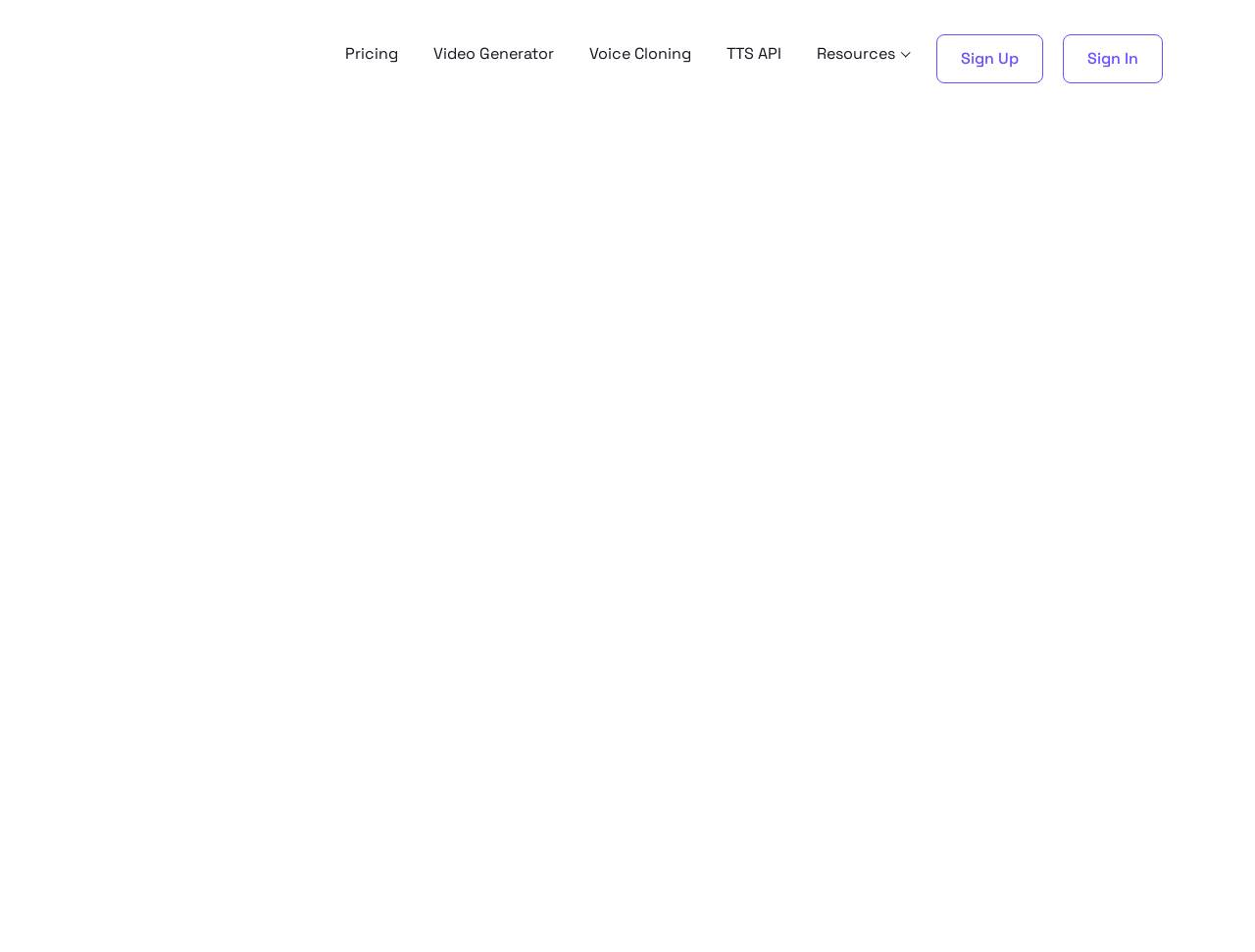Find the bounding box of the web element that fits this description: "2023".

[0.303, 0.097, 0.328, 0.115]